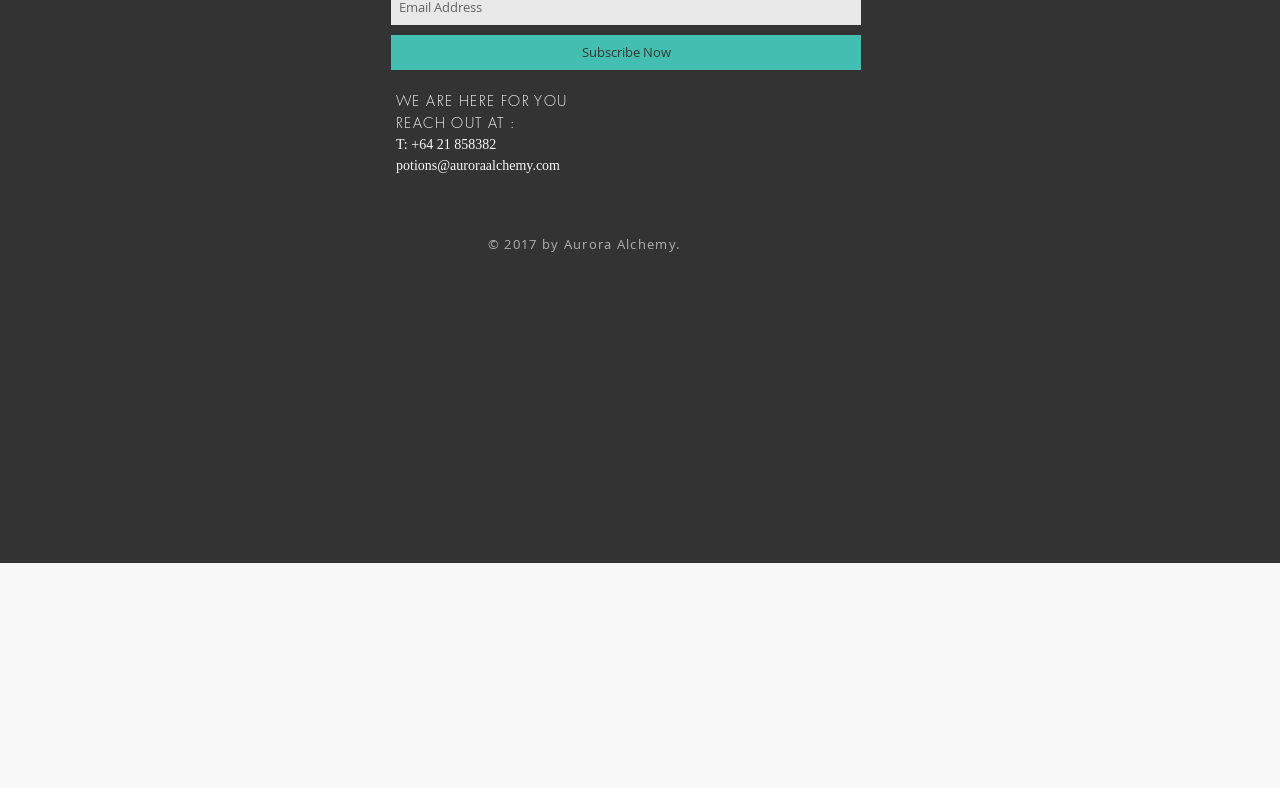Using the provided description: "potions@auroraalchemy.com", find the bounding box coordinates of the corresponding UI element. The output should be four float numbers between 0 and 1, in the format [left, top, right, bottom].

[0.309, 0.201, 0.438, 0.22]